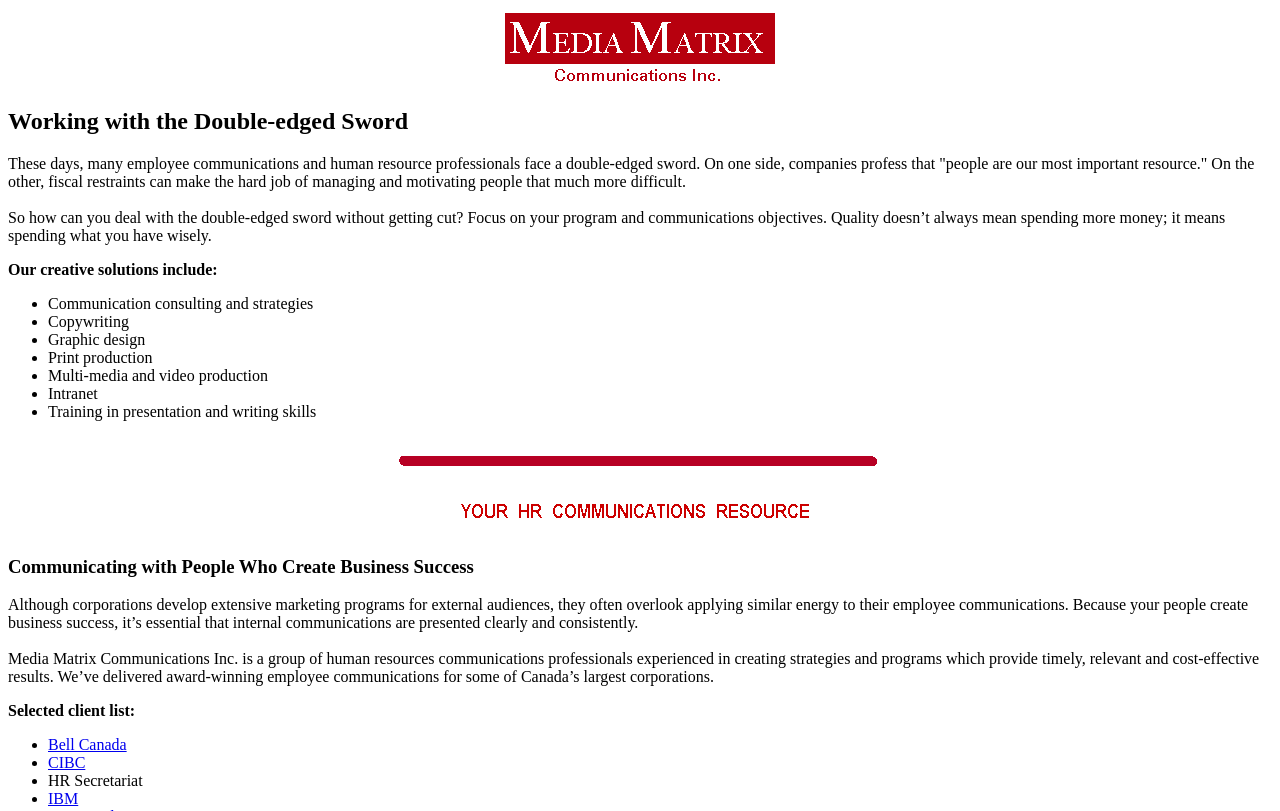Bounding box coordinates are to be given in the format (top-left x, top-left y, bottom-right x, bottom-right y). All values must be floating point numbers between 0 and 1. Provide the bounding box coordinate for the UI element described as: IBM

[0.038, 0.974, 0.061, 0.995]